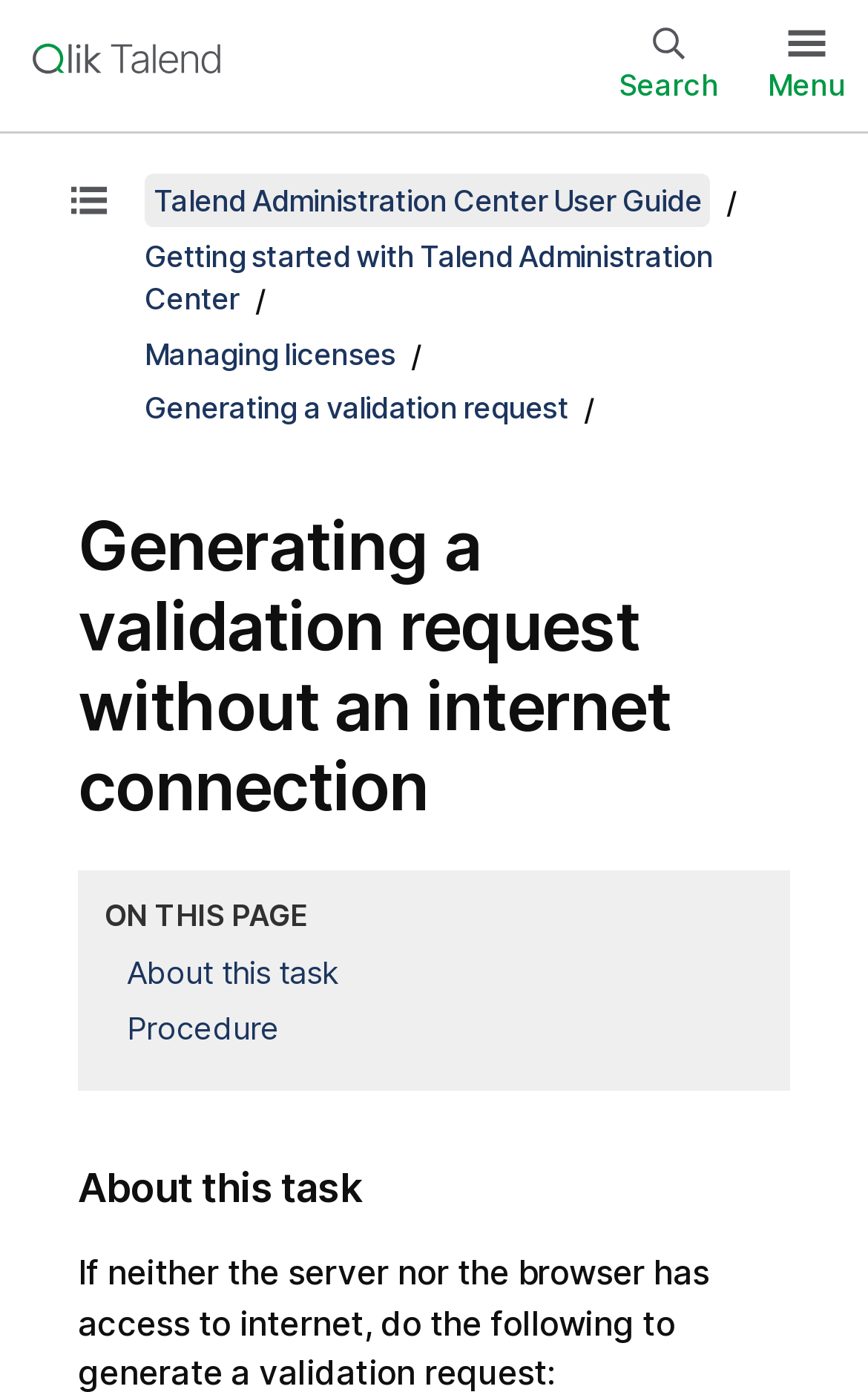Find the bounding box coordinates of the area that needs to be clicked in order to achieve the following instruction: "View Getting started with Talend Administration Center". The coordinates should be specified as four float numbers between 0 and 1, i.e., [left, top, right, bottom].

[0.167, 0.17, 0.822, 0.227]